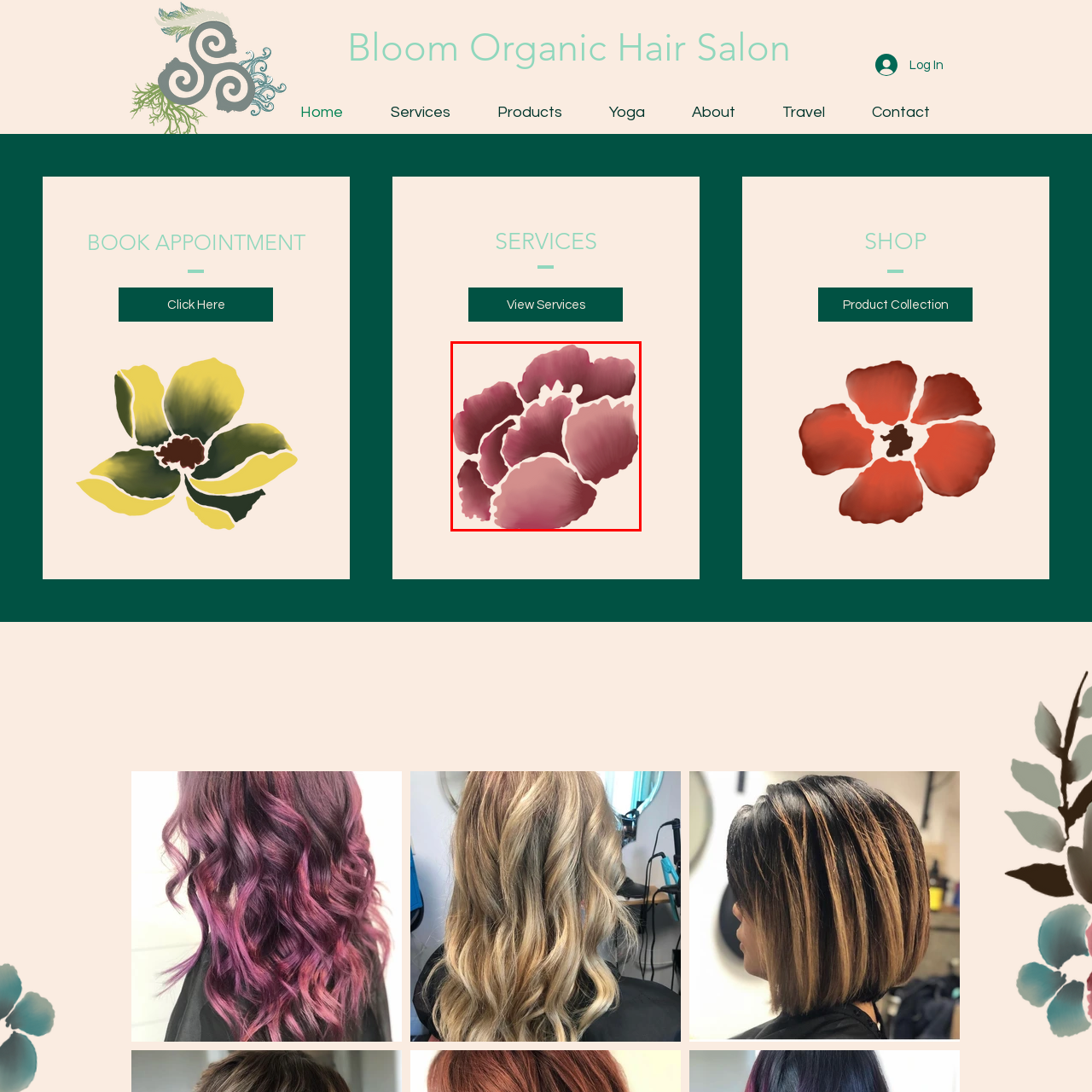Concentrate on the image inside the red frame and provide a detailed response to the subsequent question, utilizing the visual information from the image: 
What is the background color of the illustration?

According to the caption, the background is a 'subtle, light color', which implies that the background is not a dark or bold color, but rather a light and subtle one.